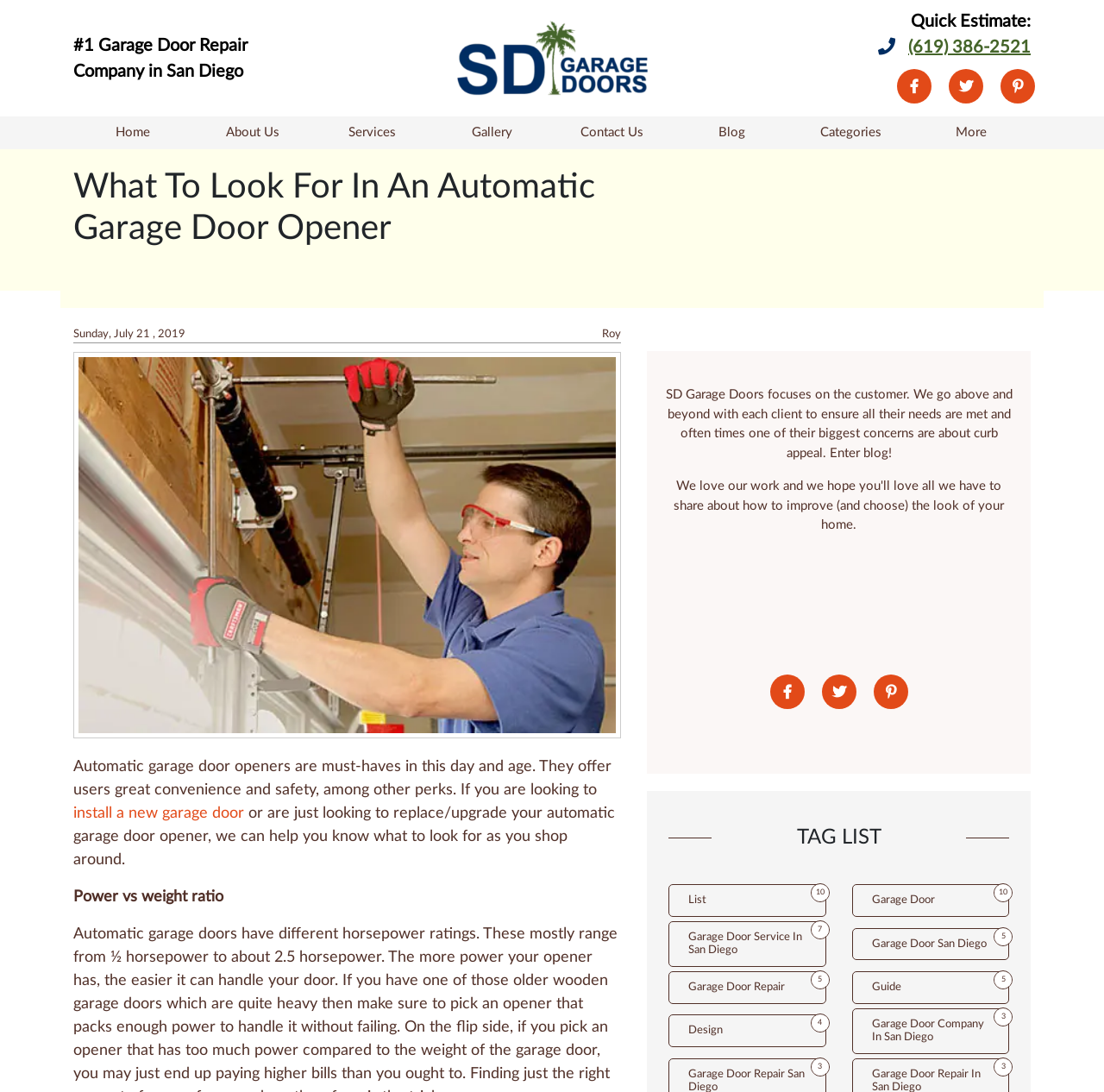What is the phone number of the company?
Can you offer a detailed and complete answer to this question?

I found the phone number by looking for a link element with Unicode character '' which is commonly used to represent a phone icon. The phone number is extracted from the link text.